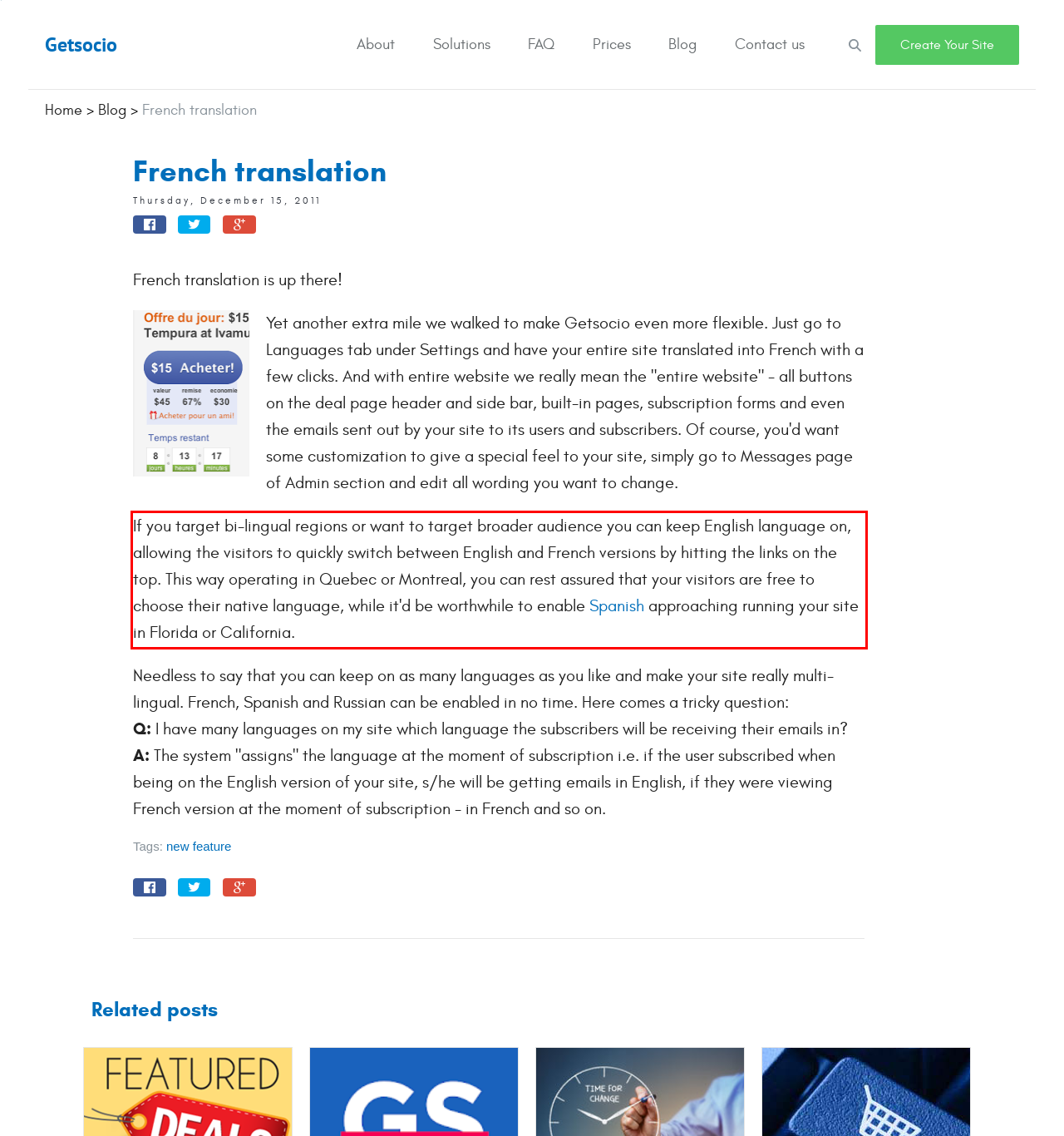You have a webpage screenshot with a red rectangle surrounding a UI element. Extract the text content from within this red bounding box.

If you target bi-lingual regions or want to target broader audience you can keep English language on, allowing the visitors to quickly switch between English and French versions by hitting the links on the top. This way operating in Quebec or Montreal, you can rest assured that your visitors are free to choose their native language, while it'd be worthwhile to enable Spanish approaching running your site in Florida or California.